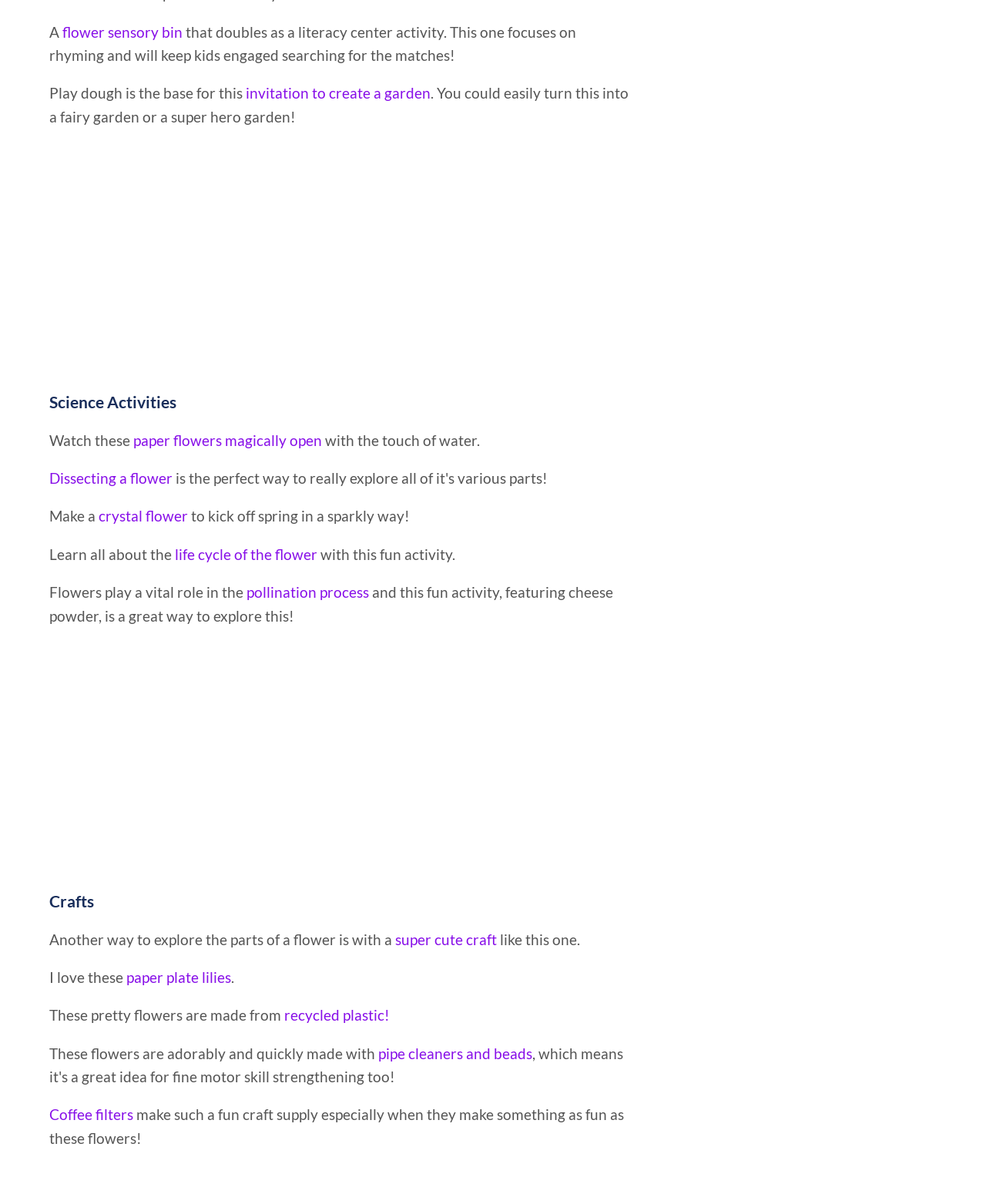What is the focus of the literacy center activity?
Could you answer the question with a detailed and thorough explanation?

The answer can be found in the StaticText element with the text 'This one focuses on rhyming and will keep kids engaged searching for the matches!'. This element is located near the top of the webpage, indicating that it is a key part of the introductory text.